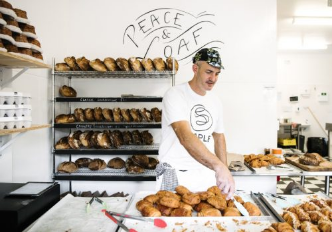What type of breads are showcased on the shelves?
Please give a detailed answer to the question using the information shown in the image.

According to the caption, the background features shelves lined with an array of artisanal breads, which showcases the baker's skill in sourdough baking, indicating a high level of craftsmanship and expertise in bread-making.